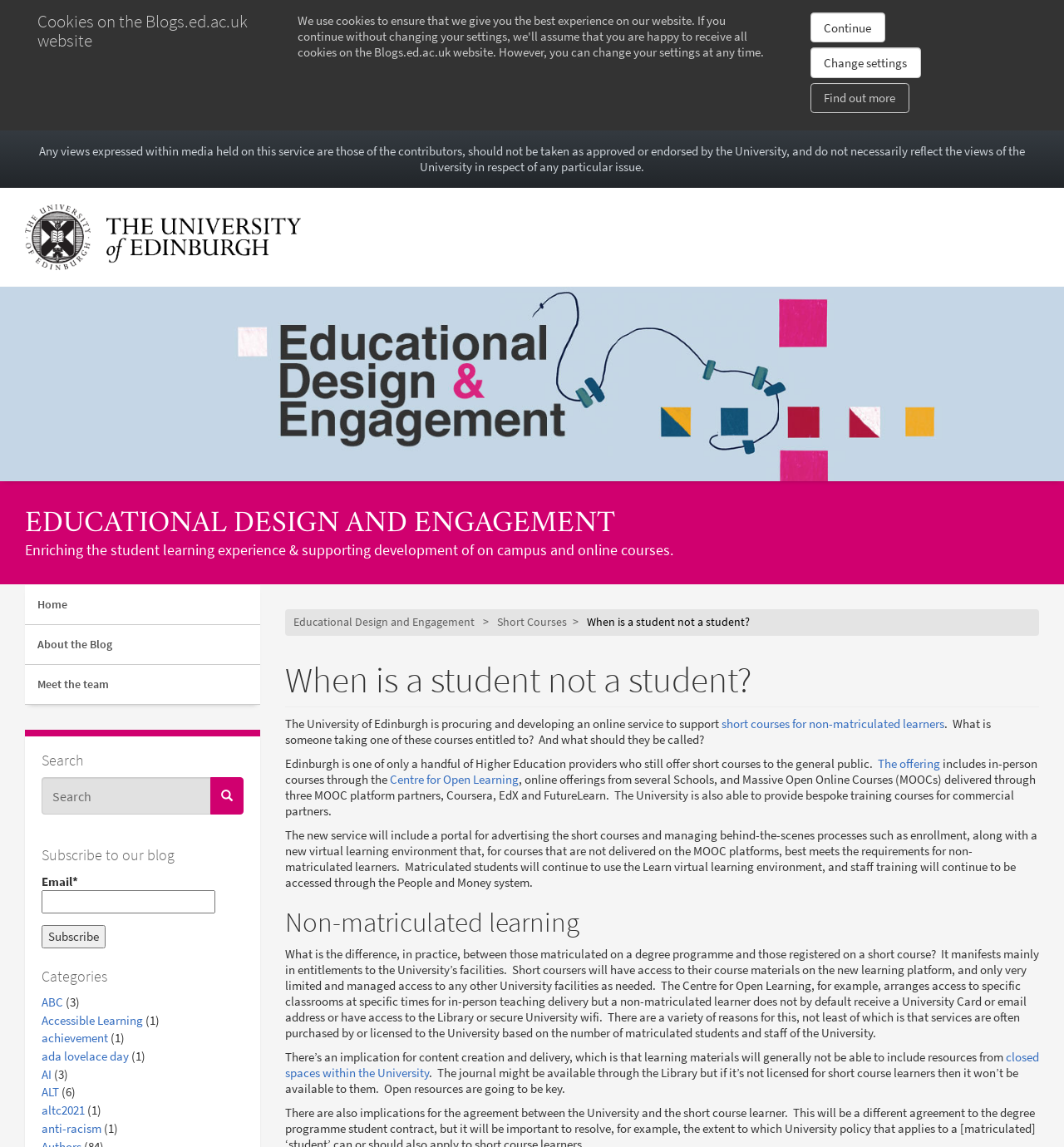Please determine the bounding box coordinates of the element's region to click for the following instruction: "Read about 'Educational Design and Engagement'".

[0.275, 0.535, 0.446, 0.55]